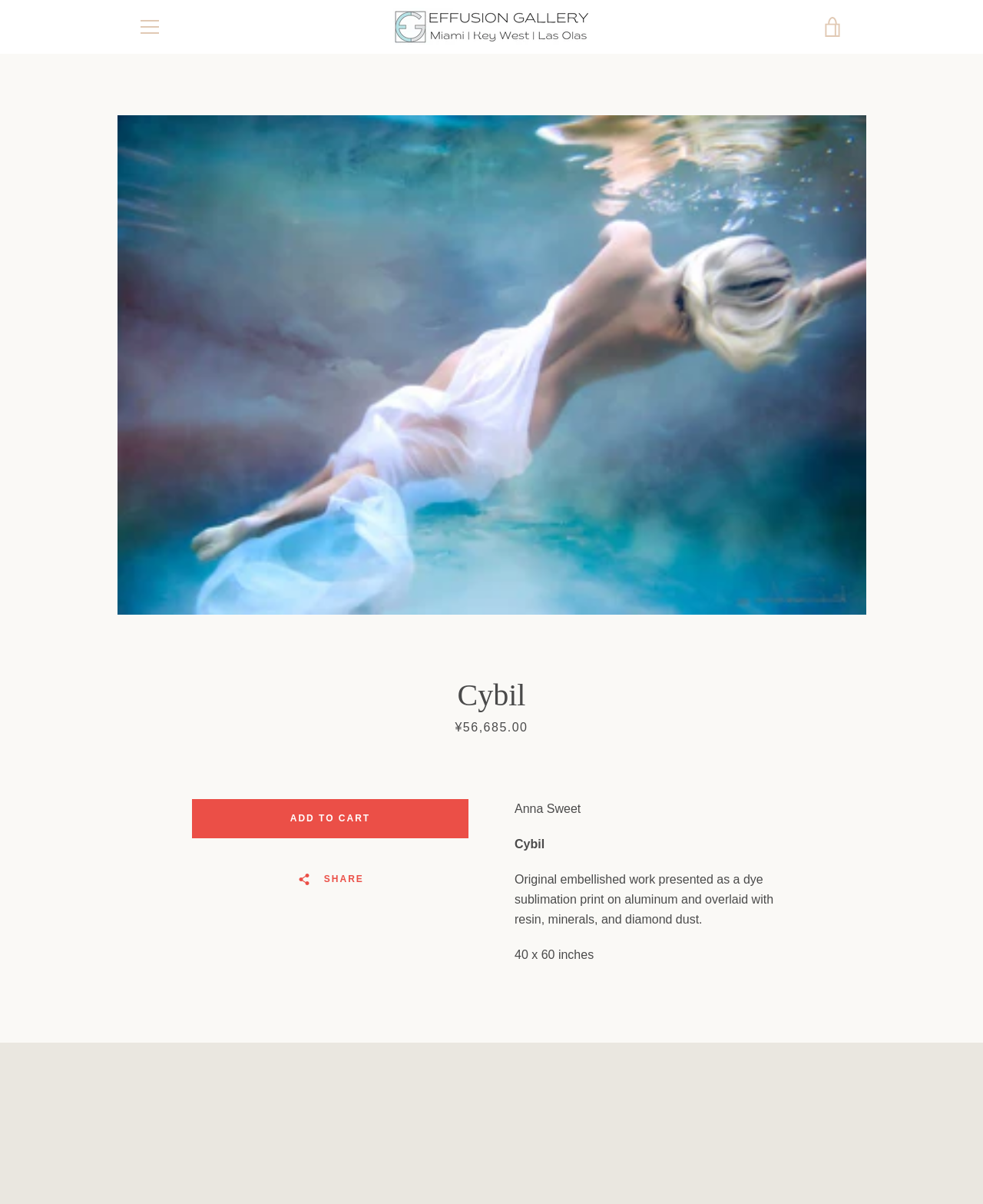What is the price of the artwork?
Using the information from the image, answer the question thoroughly.

The price of the artwork is obtained from the StaticText element '¥56,685.00' with bounding box coordinates [0.463, 0.599, 0.537, 0.61].